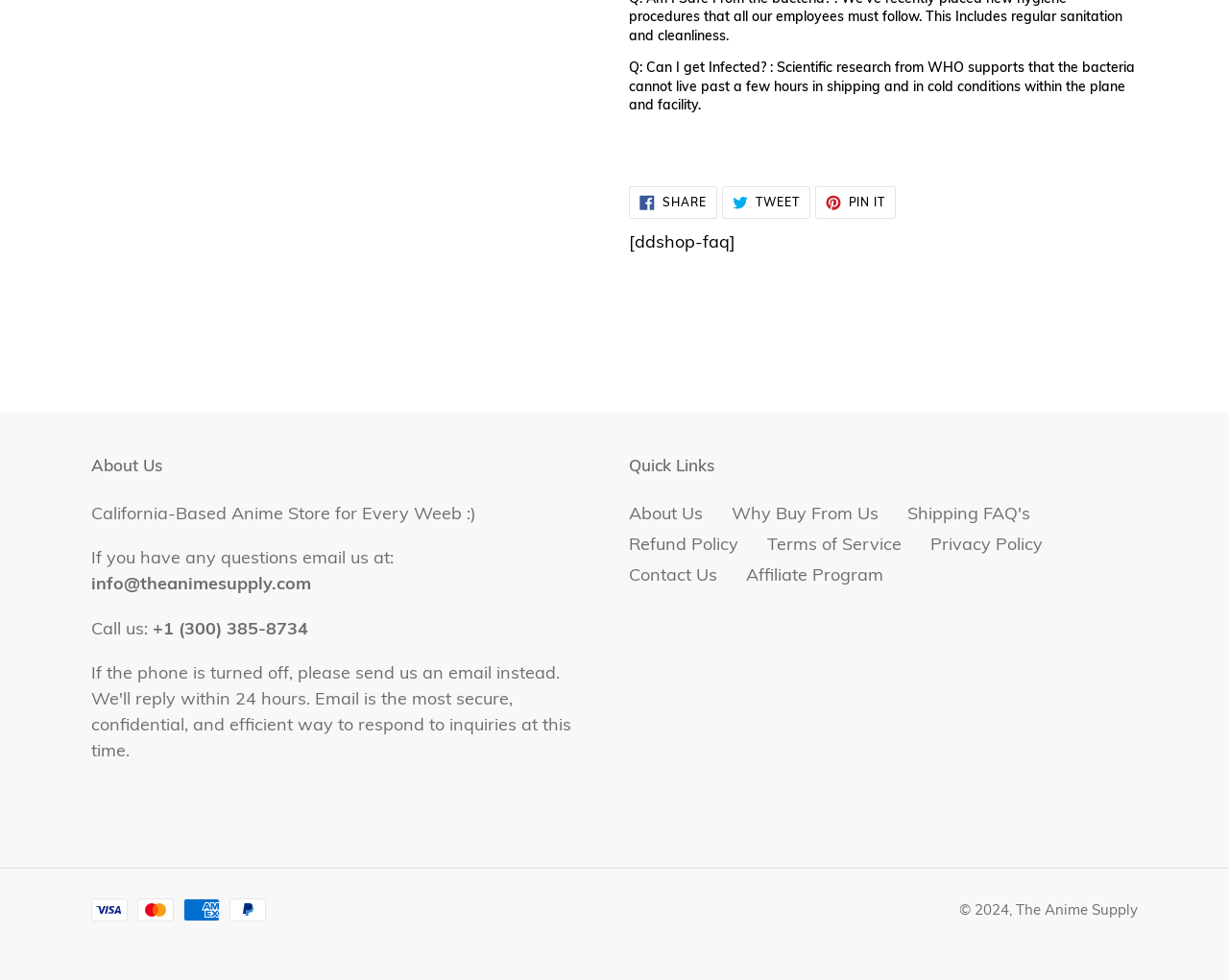Please determine the bounding box coordinates of the area that needs to be clicked to complete this task: 'Visit About Us page'. The coordinates must be four float numbers between 0 and 1, formatted as [left, top, right, bottom].

[0.074, 0.464, 0.132, 0.485]